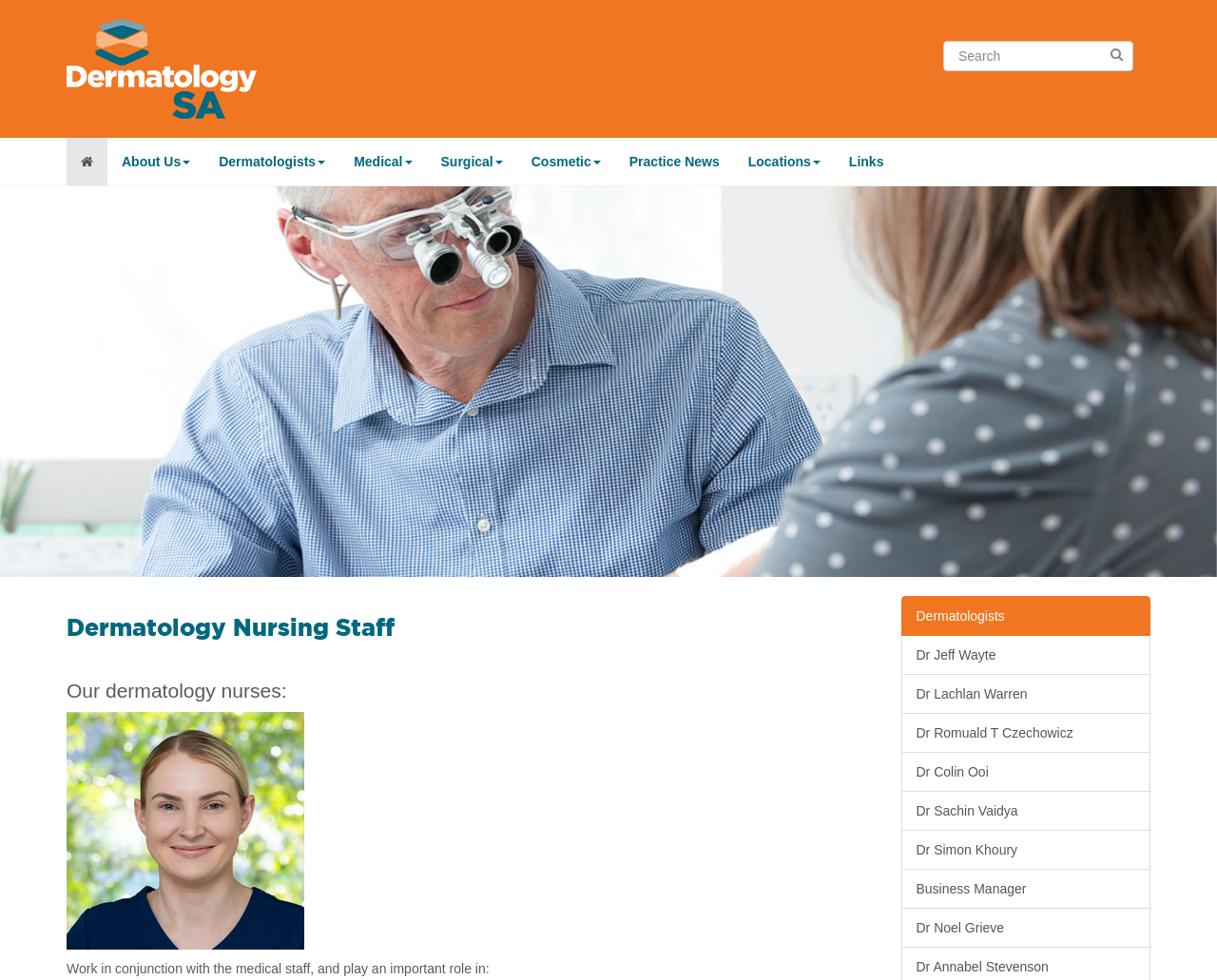Determine the bounding box coordinates of the region I should click to achieve the following instruction: "View practice news". Ensure the bounding box coordinates are four float numbers between 0 and 1, i.e., [left, top, right, bottom].

[0.505, 0.141, 0.603, 0.189]